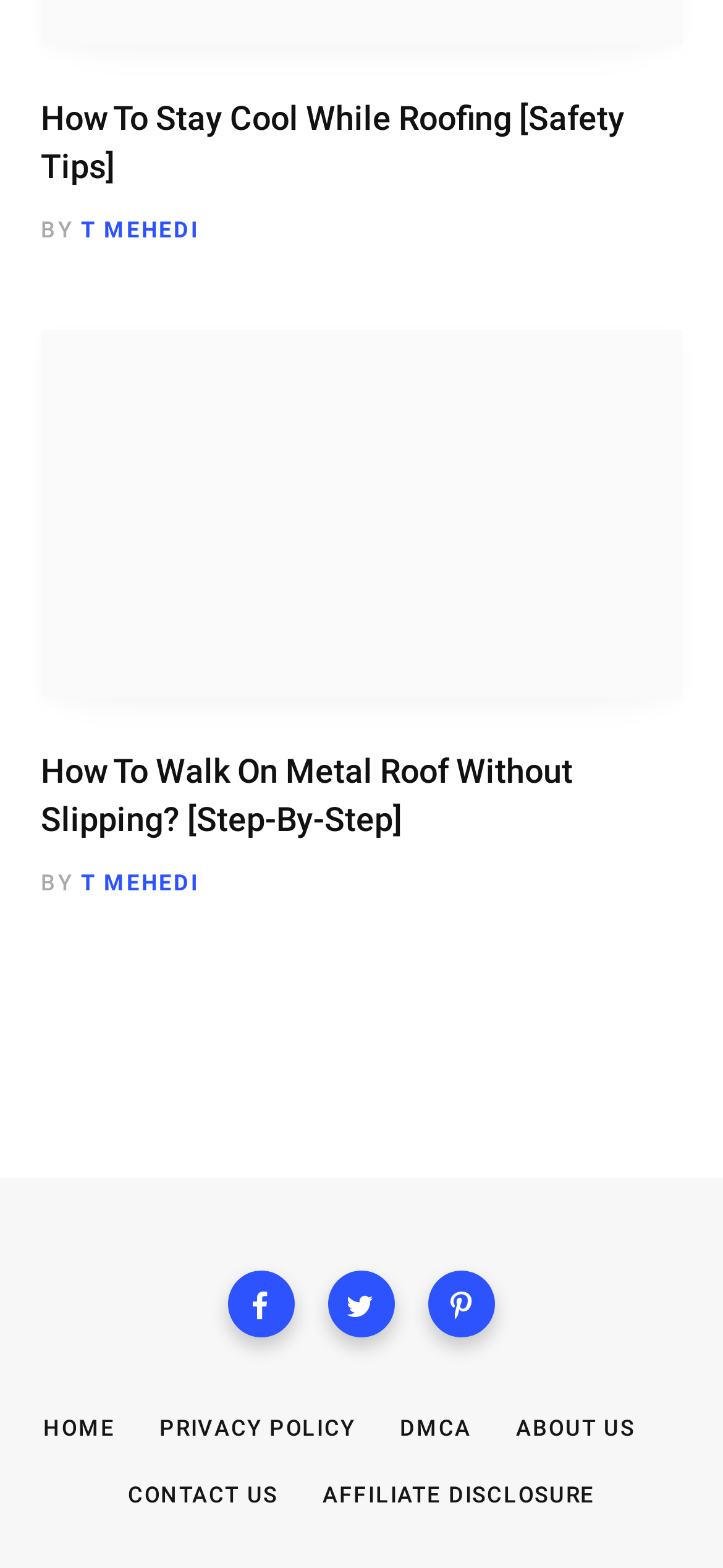What is the purpose of the icons at the bottom of the page?
Offer a detailed and exhaustive answer to the question.

The icons at the bottom of the page, represented by links '', '', and '', are likely social media links, allowing users to connect with the website or its author on various social media platforms.